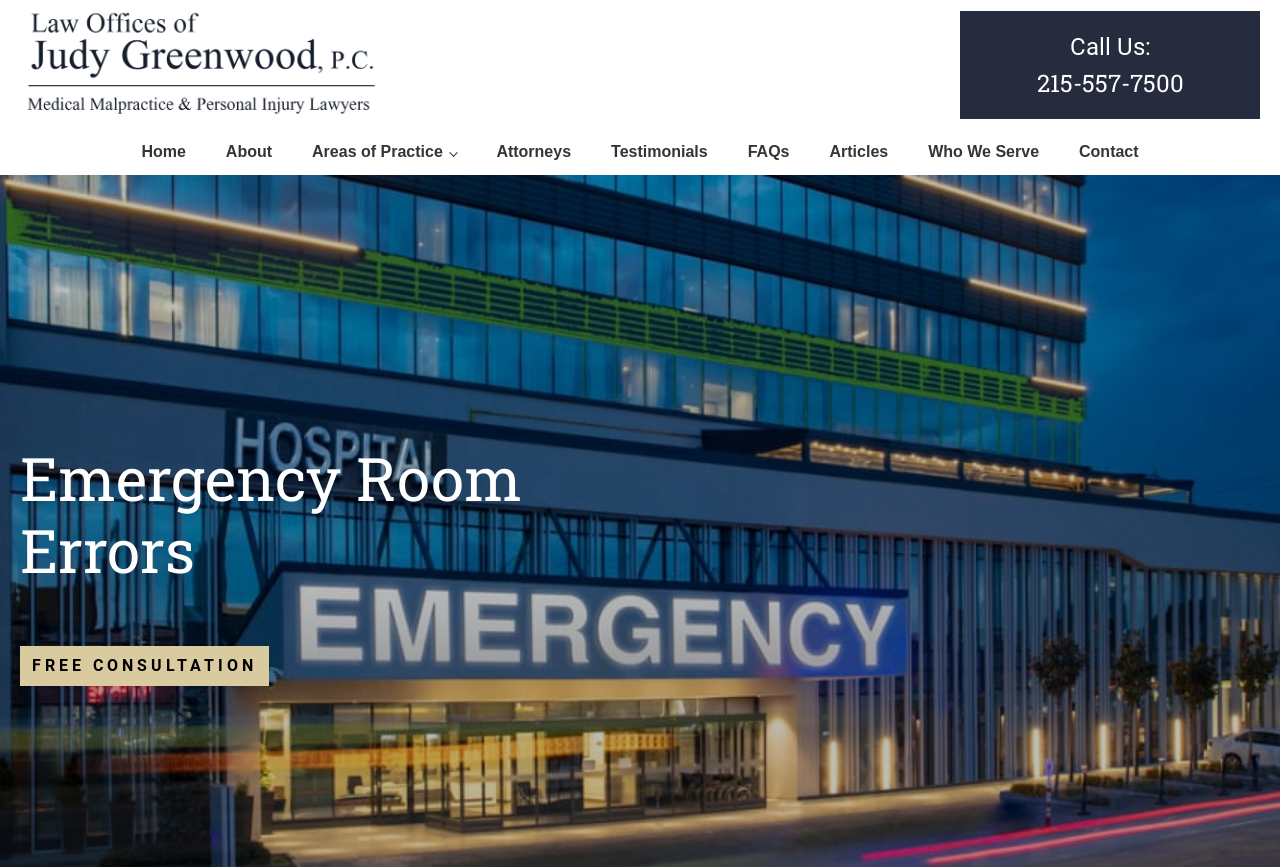Please answer the following question using a single word or phrase: 
What can you do on this webpage?

Get a free consultation